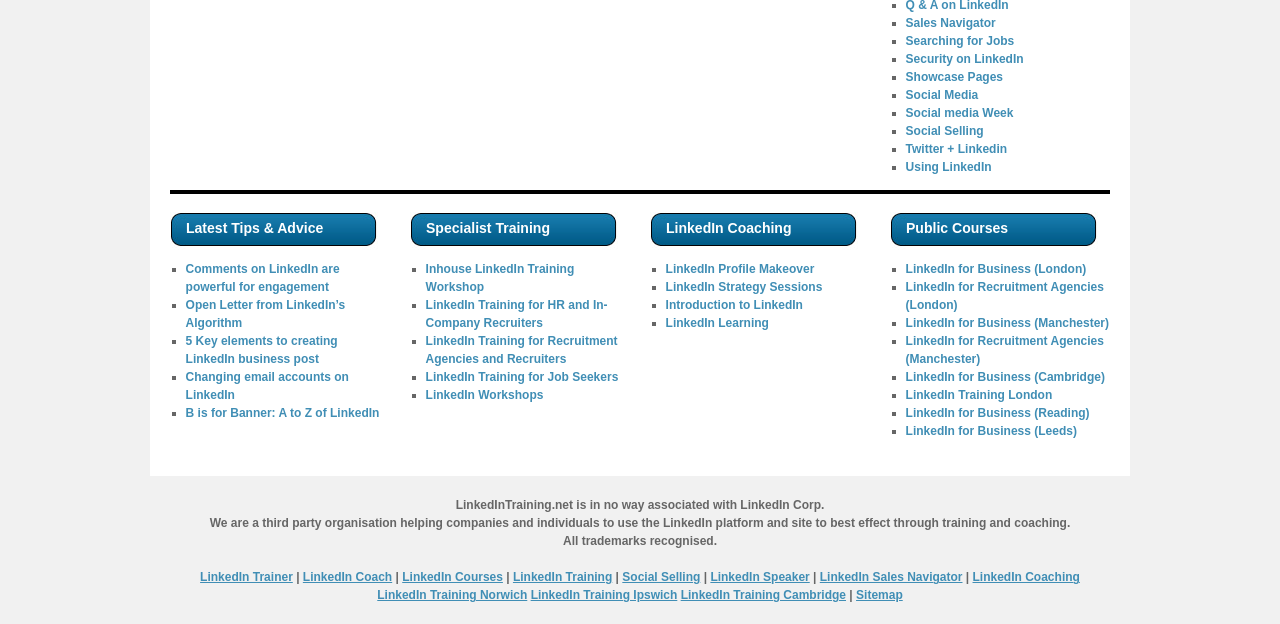Determine the bounding box coordinates of the clickable area required to perform the following instruction: "Click on 'Sales Navigator'". The coordinates should be represented as four float numbers between 0 and 1: [left, top, right, bottom].

[0.707, 0.026, 0.778, 0.049]